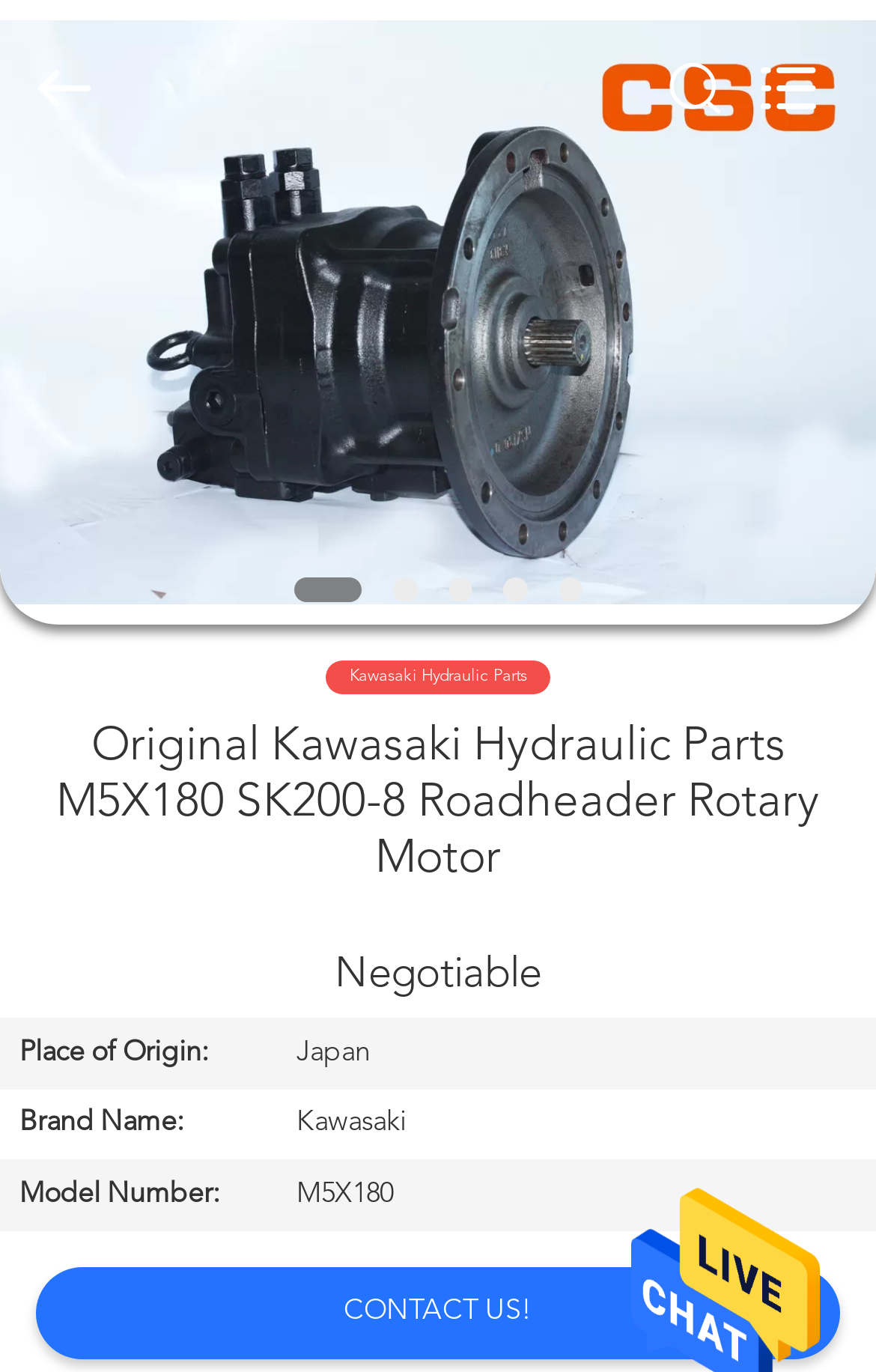Find the bounding box coordinates of the element to click in order to complete this instruction: "search for products". The bounding box coordinates must be four float numbers between 0 and 1, denoted as [left, top, right, bottom].

[0.0, 0.0, 0.88, 0.128]